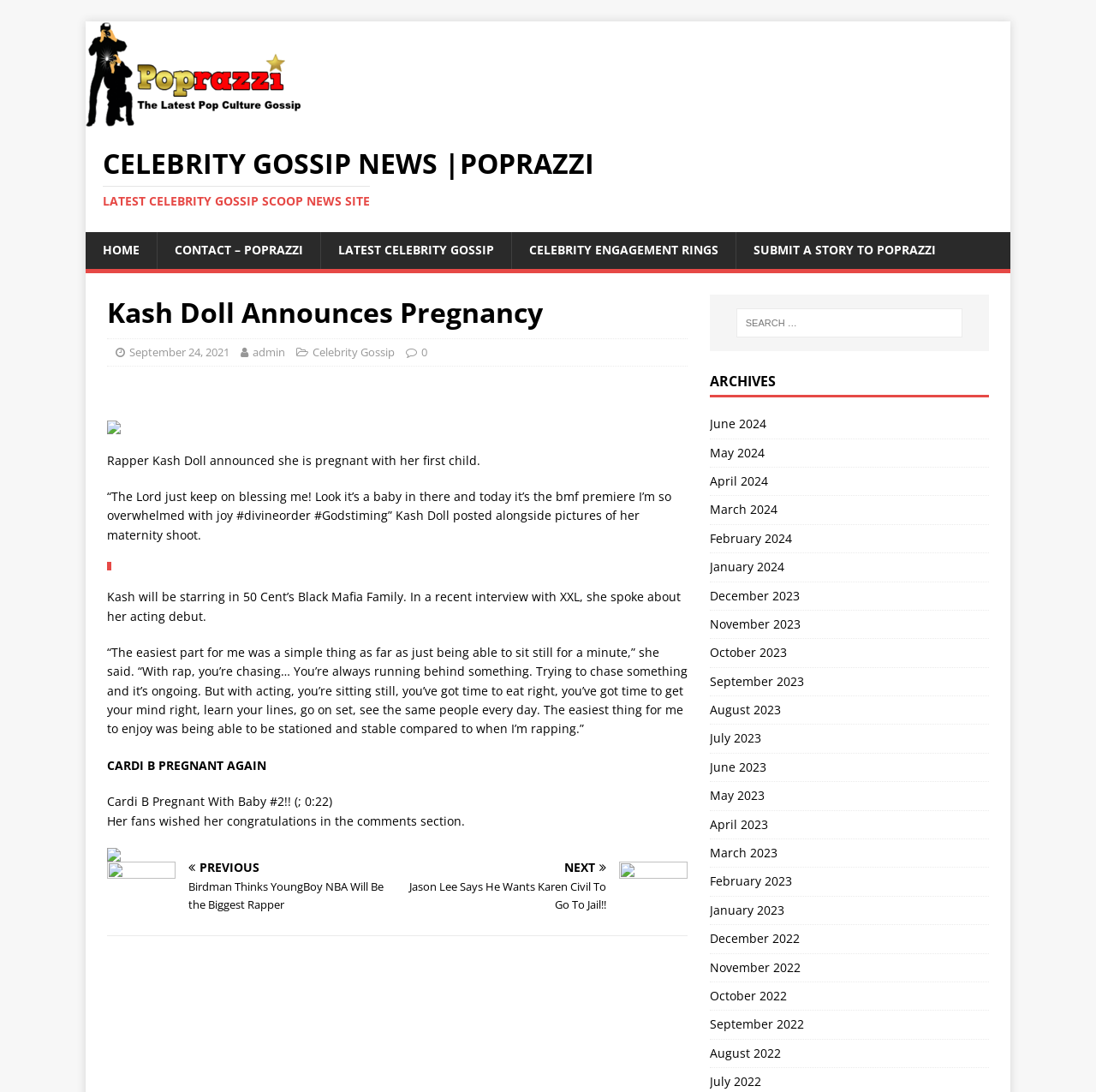Indicate the bounding box coordinates of the element that must be clicked to execute the instruction: "Click on the 'HOME' link". The coordinates should be given as four float numbers between 0 and 1, i.e., [left, top, right, bottom].

[0.078, 0.213, 0.143, 0.246]